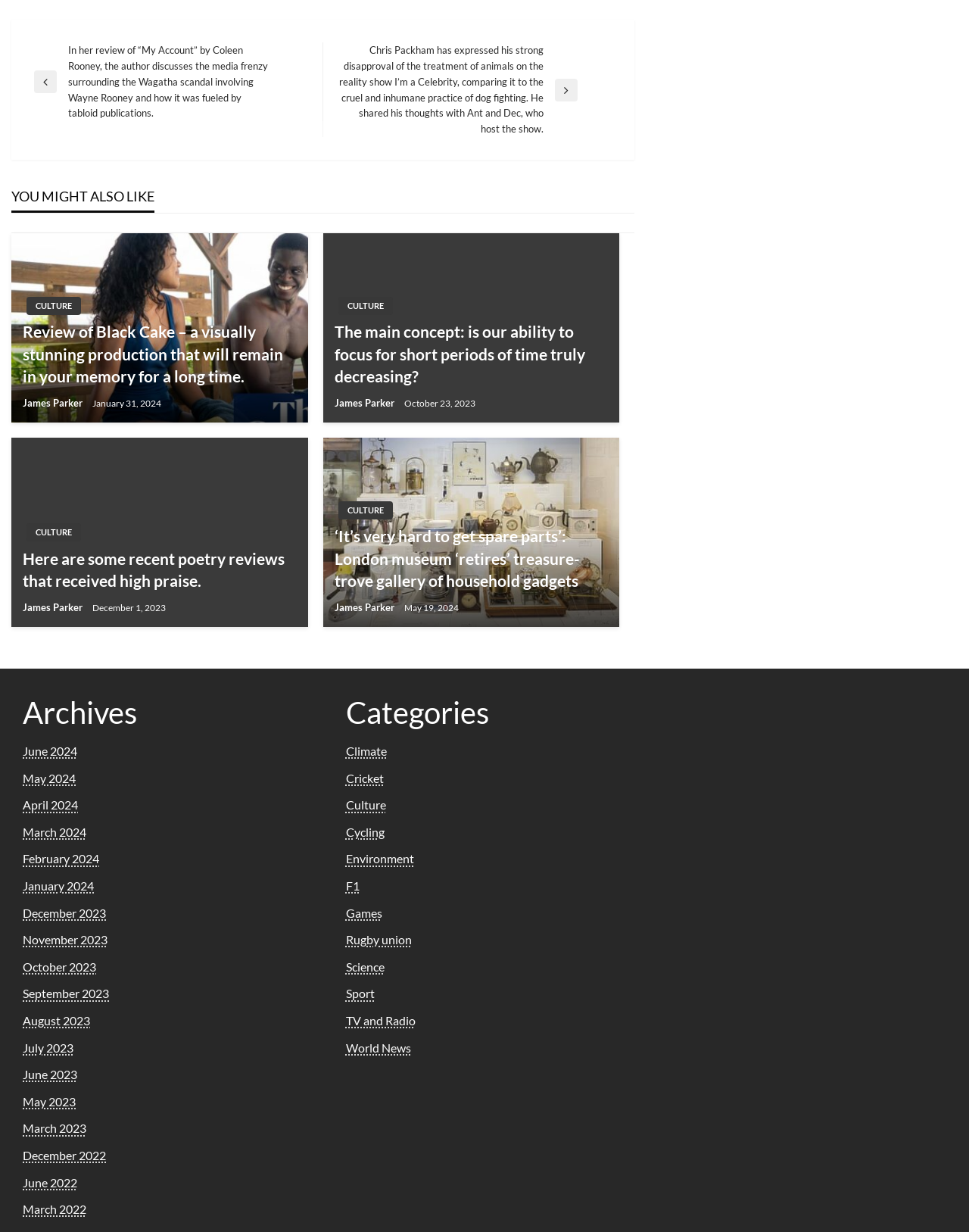Determine the bounding box coordinates of the clickable region to carry out the instruction: "Click on the 'Previous Post' link".

[0.035, 0.035, 0.333, 0.098]